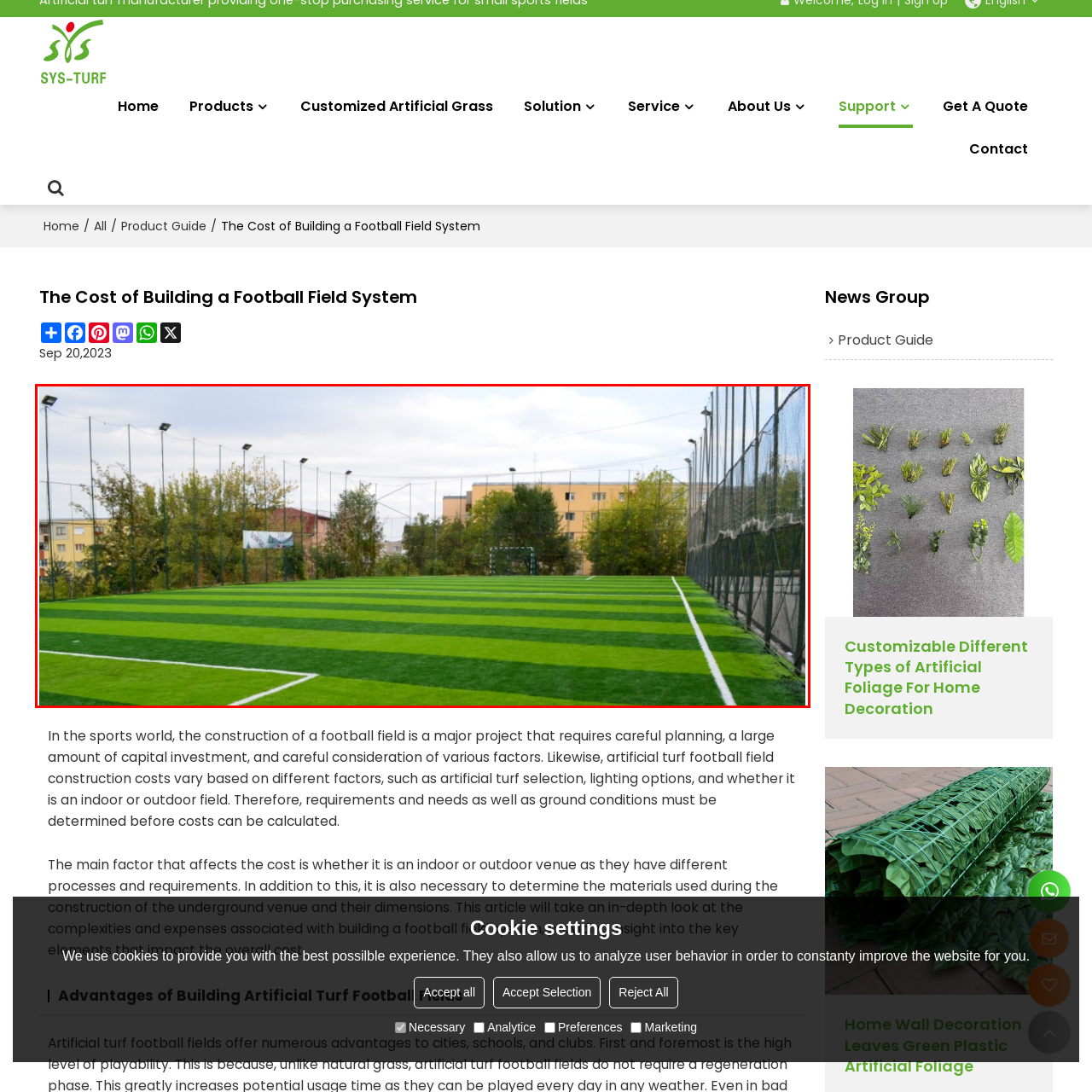Generate an in-depth caption for the image enclosed by the red boundary.

The image showcases a well-maintained artificial turf football field, designed with bright green grass-like fibers arranged in a striped pattern, enhancing the aesthetic appeal. The field is enclosed by tall fencing, offering security and minimizing distractions from the surroundings. In the background, you can see trees providing greenery and a multi-story building that adds an urban touch to the scene. The goalpost is visible, positioned at one end of the field, suggesting it is ready for play. This installation exemplifies the growing trend of artificial grass in sports facilities, emphasizing durability and low maintenance while providing a consistent playing surface.